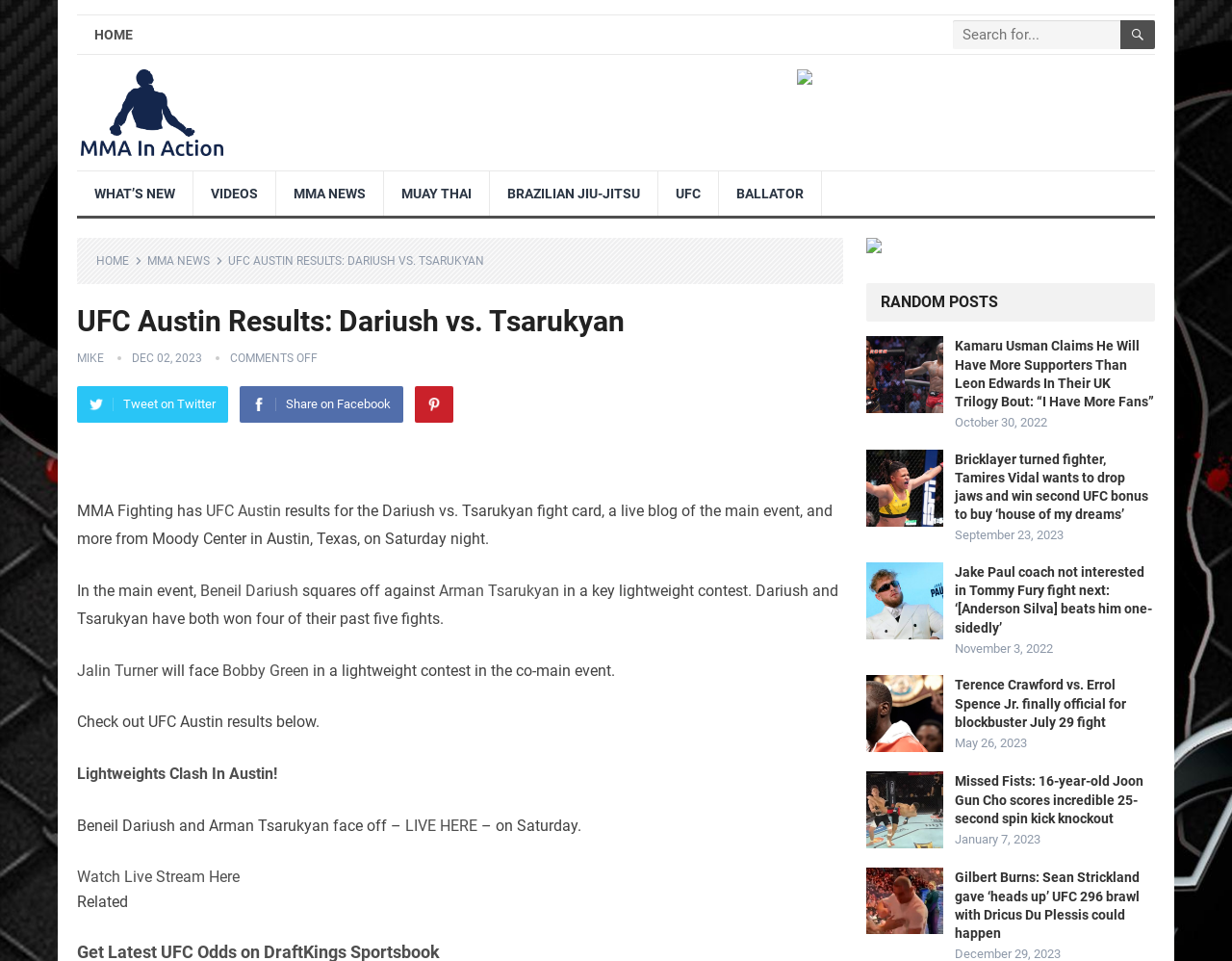What is the event name mentioned in the webpage?
Refer to the image and respond with a one-word or short-phrase answer.

UFC Austin